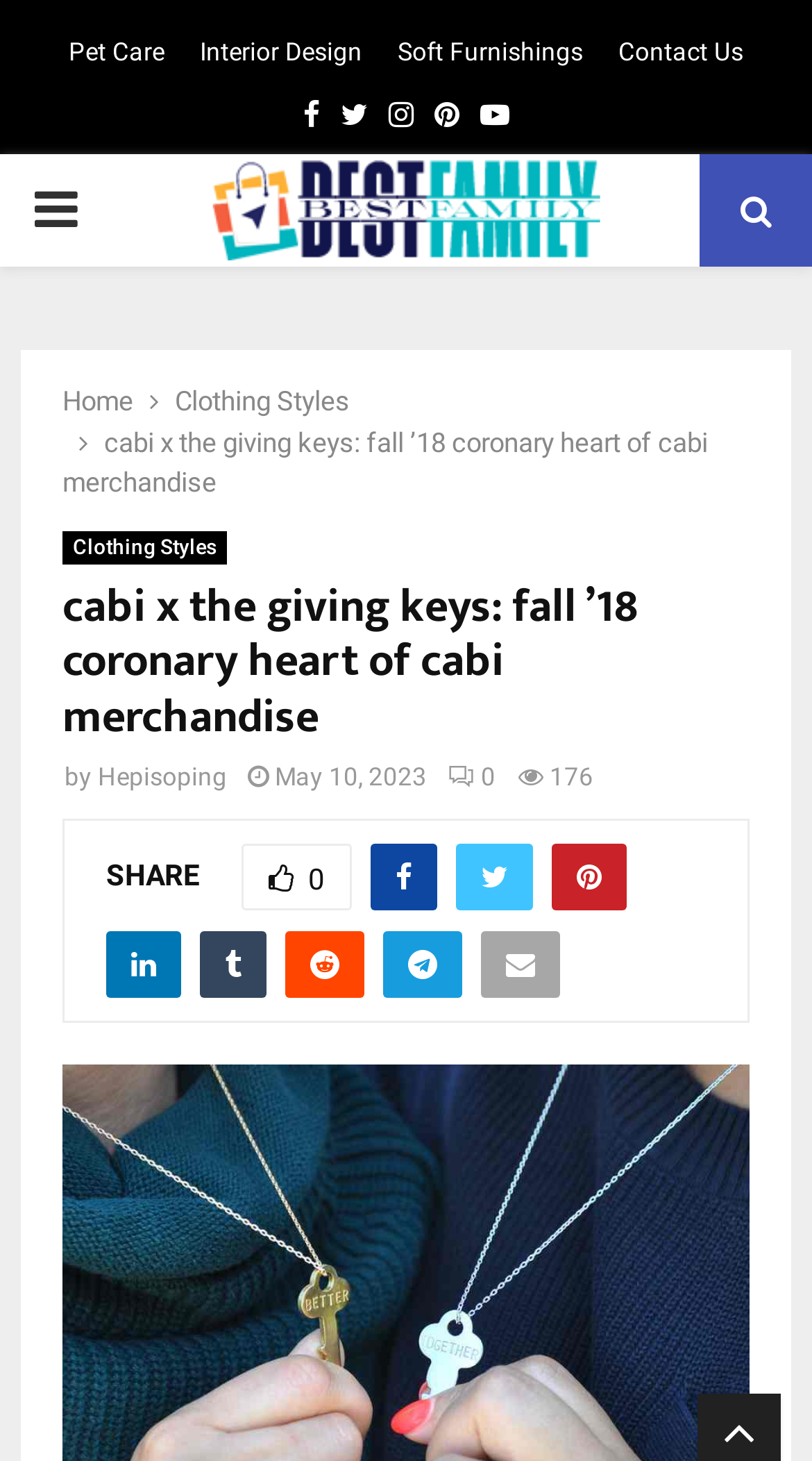Please specify the coordinates of the bounding box for the element that should be clicked to carry out this instruction: "Go to BYU Library - Special Collections homepage". The coordinates must be four float numbers between 0 and 1, formatted as [left, top, right, bottom].

None